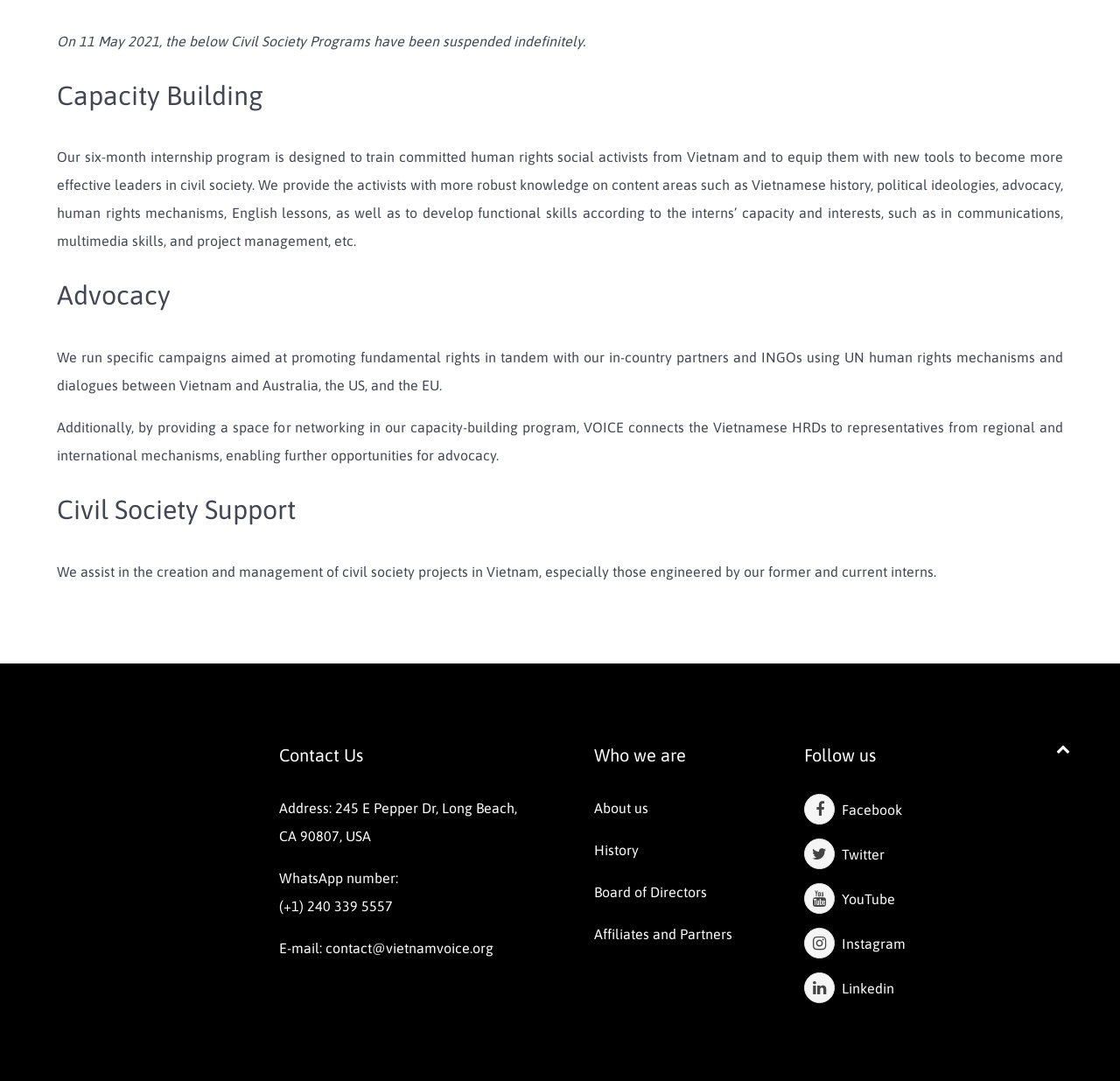Locate the bounding box coordinates of the element that needs to be clicked to carry out the instruction: "Click on 'Contact Us'". The coordinates should be given as four float numbers ranging from 0 to 1, i.e., [left, top, right, bottom].

[0.249, 0.683, 0.507, 0.715]